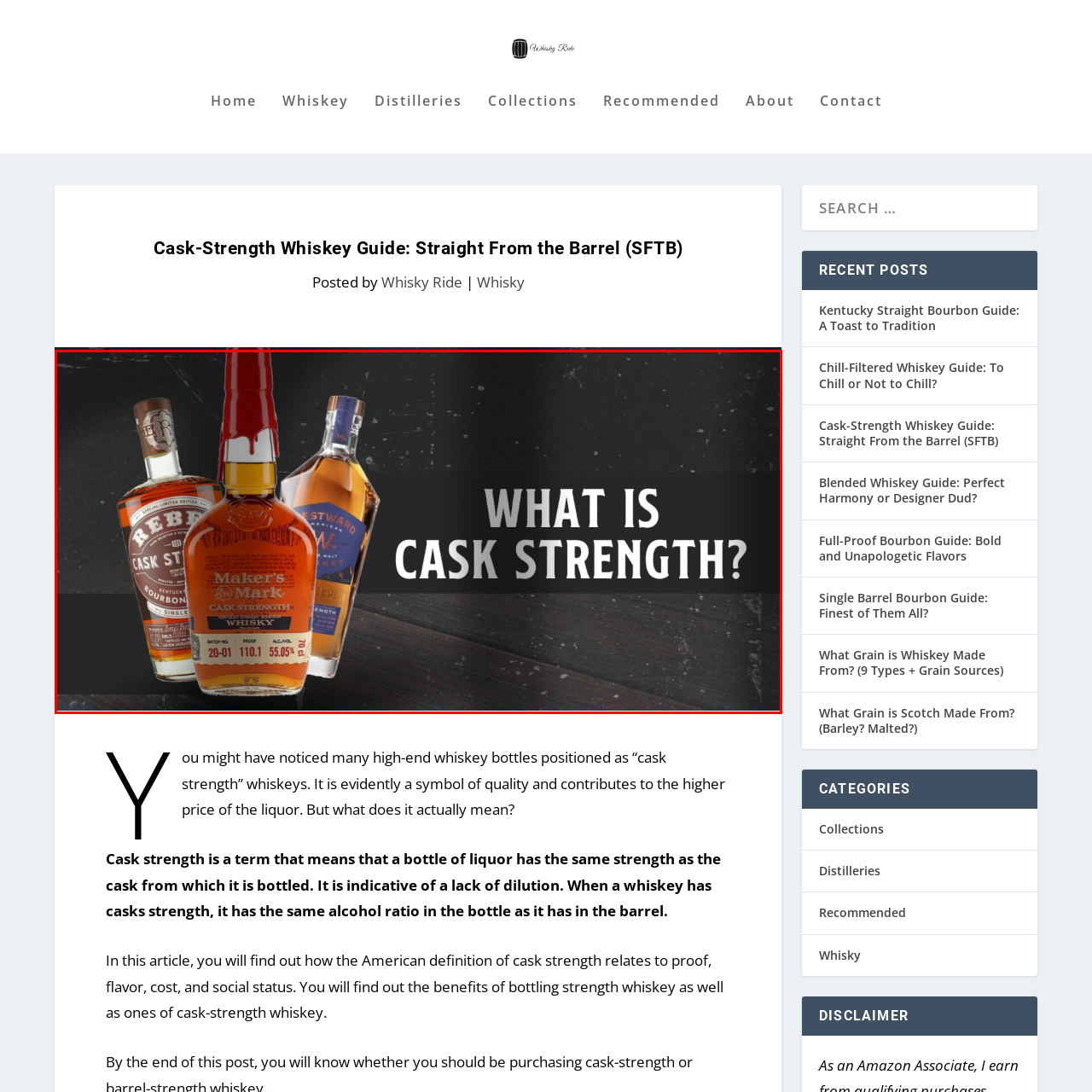Give a comprehensive caption for the image marked by the red rectangle.

The image showcases a selection of cask strength whiskeys, featuring prominent bottles from well-known brands. Centered is a bottle of Maker's Mark Cask Strength Whiskey, recognizable by its signature red wax seal. Flanking it are two other bottles: one is Rebel Cask Strength Bourbon, renowned for its robust flavor, and the other is Westward Whiskey, which represents craftsmanship in the whiskey-making process. Behind this display, the background sets a dramatic tone with dark textures, while bold text overlays the image asking, "What is Cask Strength?" This composition effectively highlights the premium quality and uniqueness of cask strength whiskeys, inviting readers to explore the characteristics and significance of these spirits.